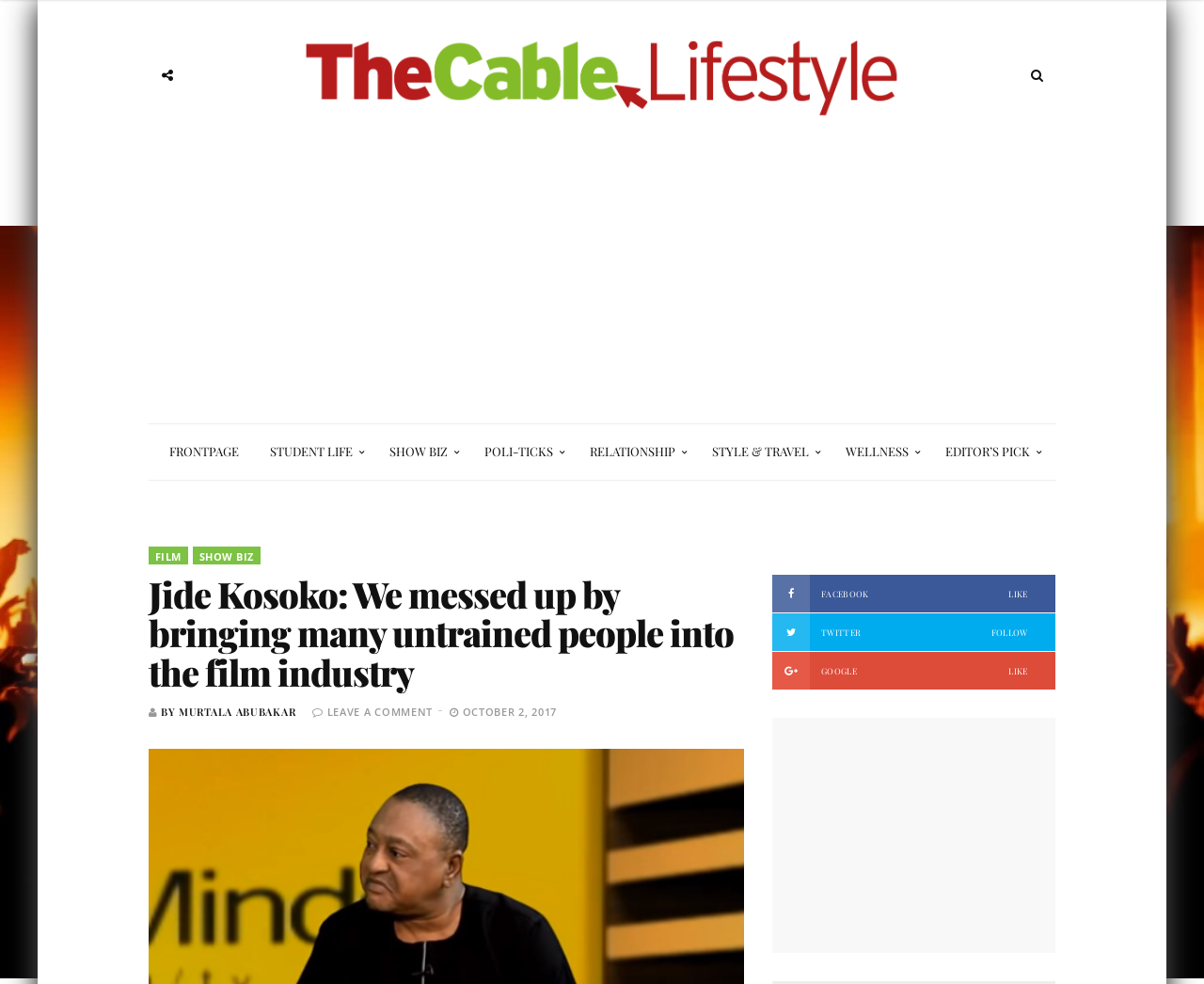How many social media platforms are mentioned for sharing the article?
Please provide a detailed answer to the question.

The webpage has links to share the article on three social media platforms: Facebook, Twitter, and Google.